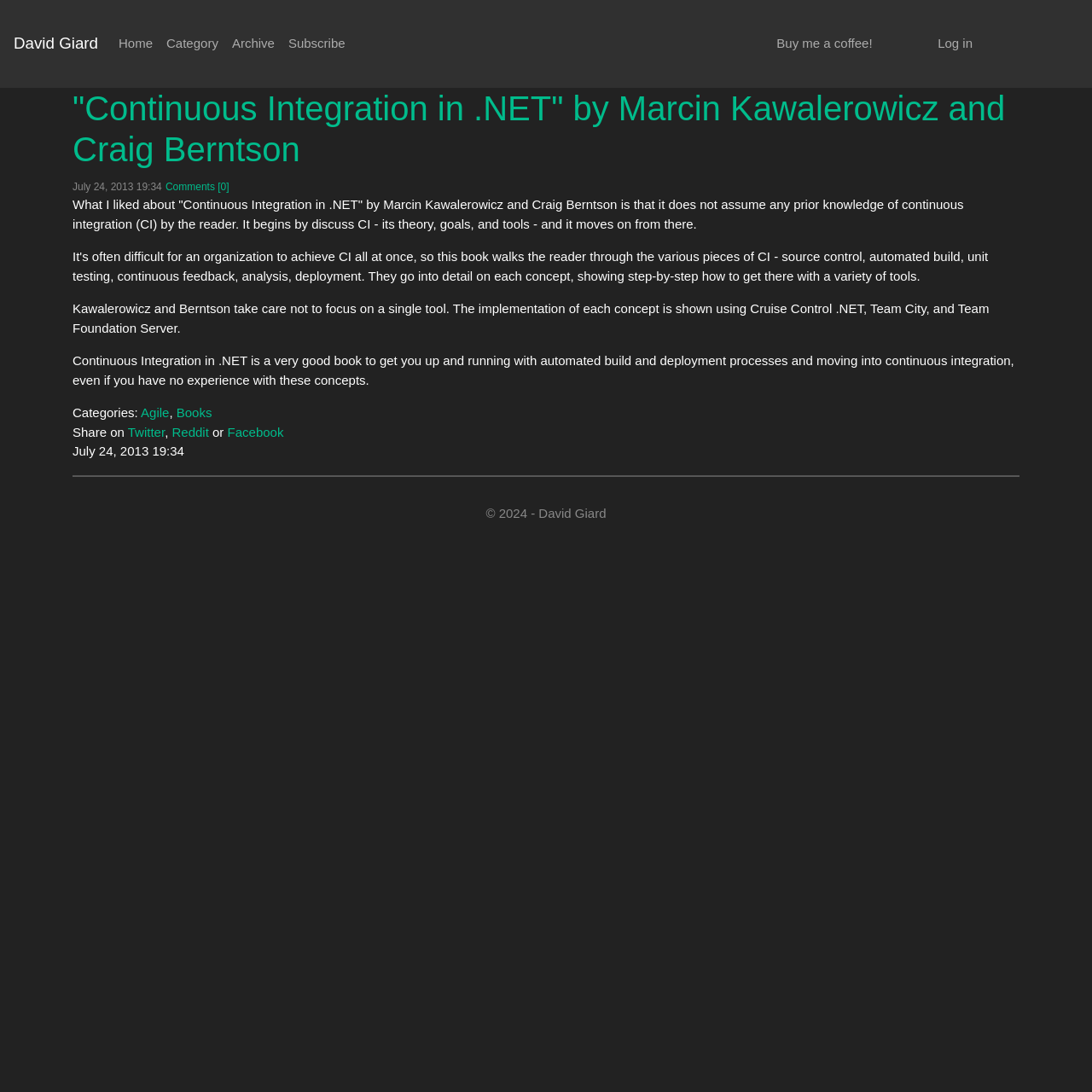Please specify the bounding box coordinates of the clickable region necessary for completing the following instruction: "Share on Twitter". The coordinates must consist of four float numbers between 0 and 1, i.e., [left, top, right, bottom].

[0.117, 0.389, 0.151, 0.402]